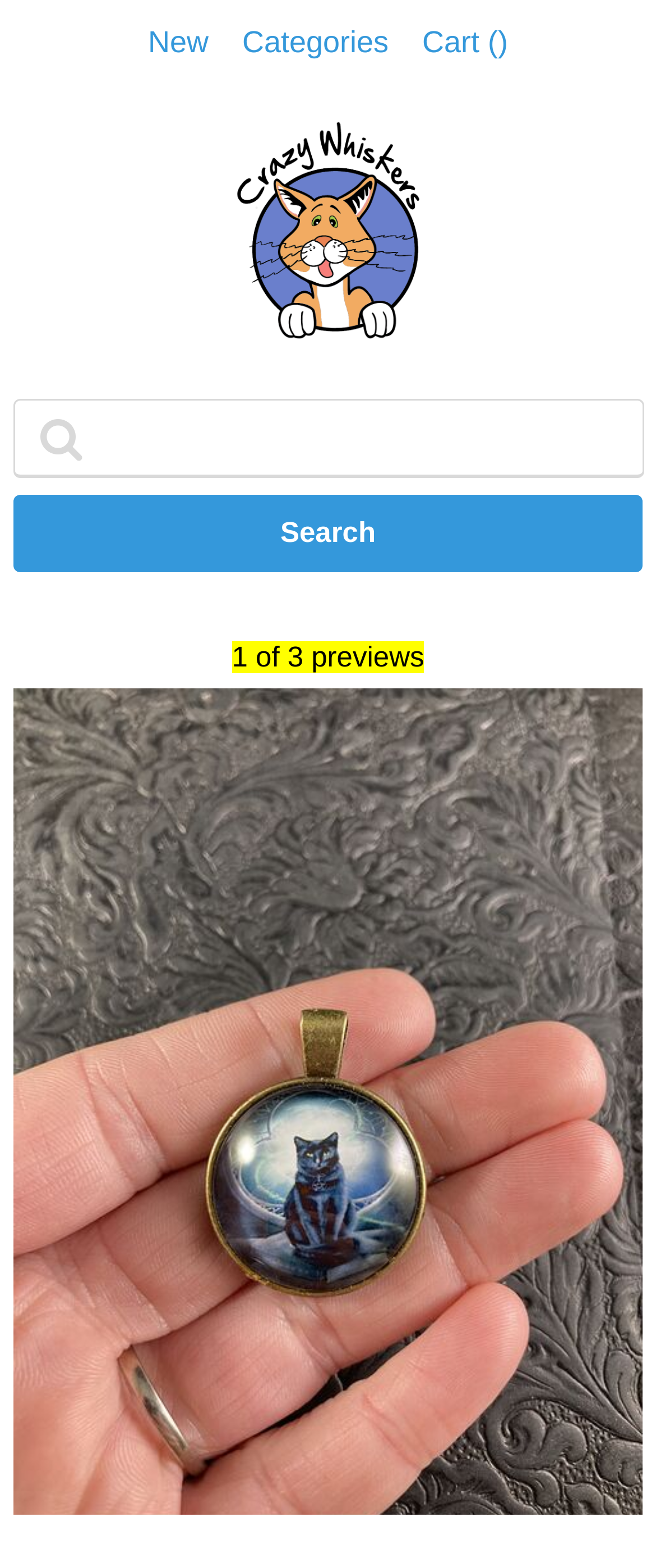Give a detailed overview of the webpage's appearance and contents.

The webpage appears to be an e-commerce product page, showcasing a pendant jewelry item. At the top left of the page, there is a search bar with a button labeled "Search". Above the search bar, there are three links: "Crazy Whiskers", "New", and "Categories", which are positioned horizontally. The "Crazy Whiskers" link has an accompanying image with the same name.

Below the search bar, there is a product description area. The product title, "Black Witch Cat Sitting on a Spell Book Halloween Pendant Jewelry Necklace #3QxtQDXAip8", is not explicitly mentioned in the accessibility tree, but it can be inferred from the meta description. The product description itself is not provided in the accessibility tree, but it likely includes the details mentioned in the meta description, such as the pendant's design and the inclusion of a matching ball chain.

To the right of the product description area, there is a preview section with an image and a label "1 of 3 previews", indicating that there are multiple product images available. The "Cart ()" link is positioned at the top right of the page, suggesting that it is a navigation element for the user's shopping cart.